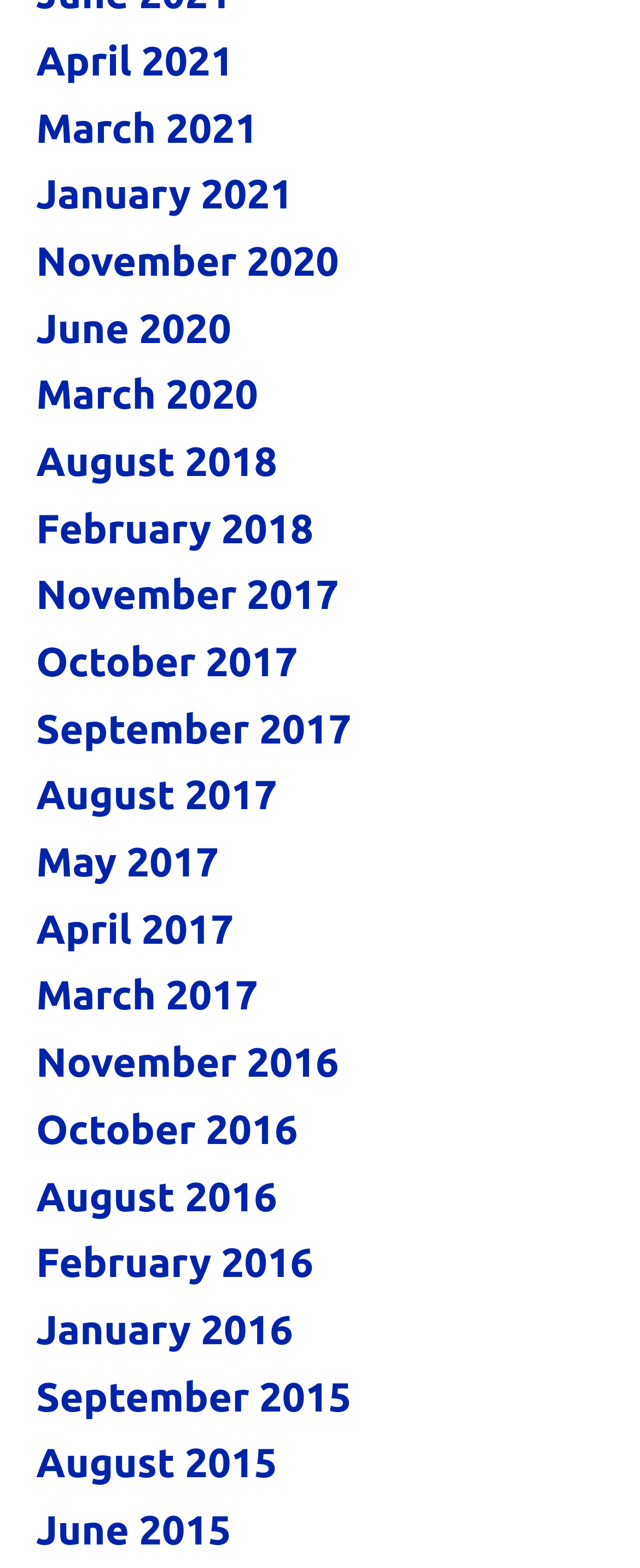Refer to the screenshot and give an in-depth answer to this question: How many months are listed in 2017?

I counted the number of links that correspond to months in 2017, which are 'November 2017', 'October 2017', 'September 2017', and 'August 2017', resulting in a total of 4 months.